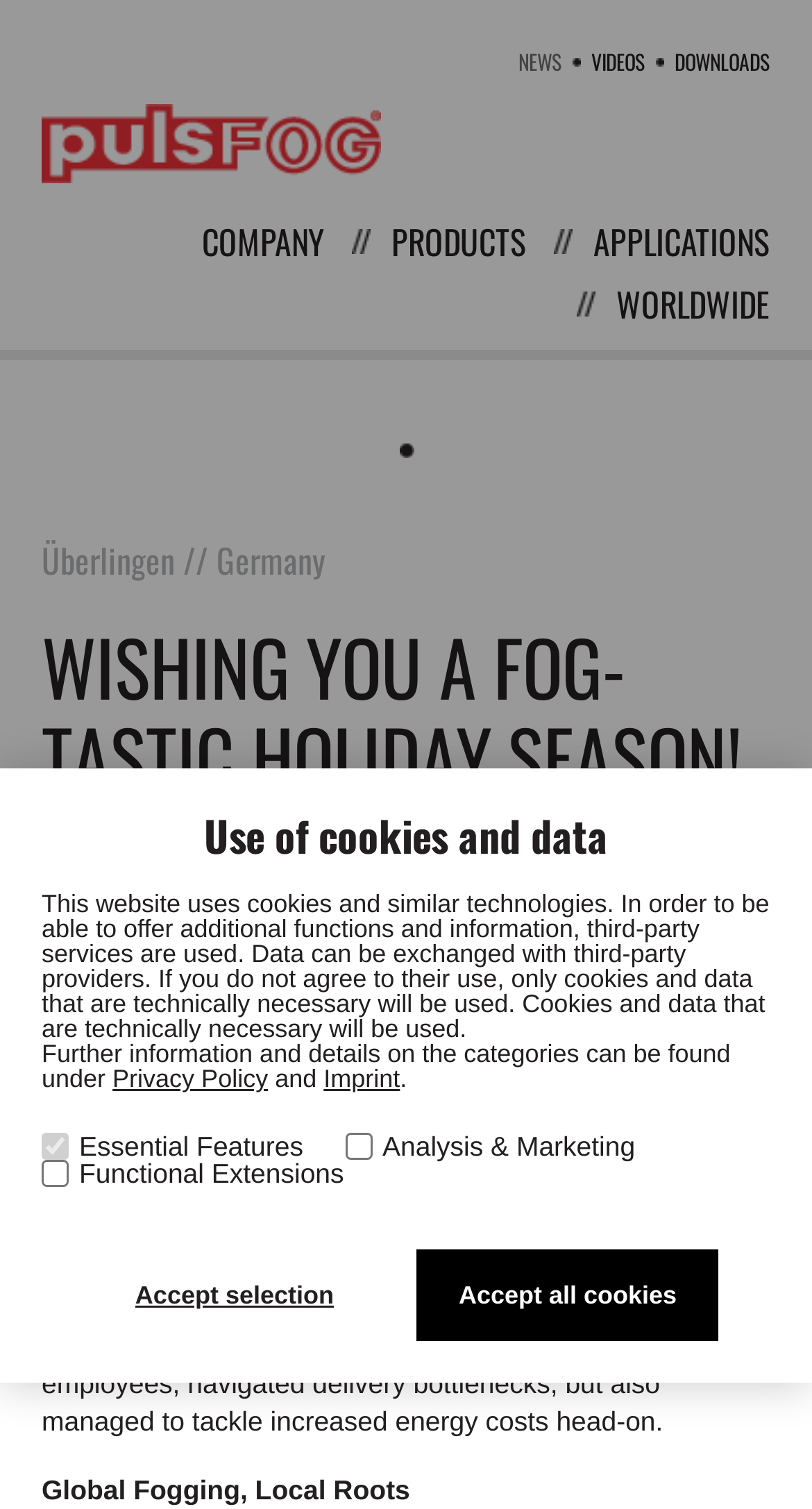Please provide a comprehensive answer to the question based on the screenshot: What is the title of the first heading?

The first heading is located below the main navigation links and has a festive tone, wishing users a 'FOG-TASTIC HOLIDAY SEASON'.